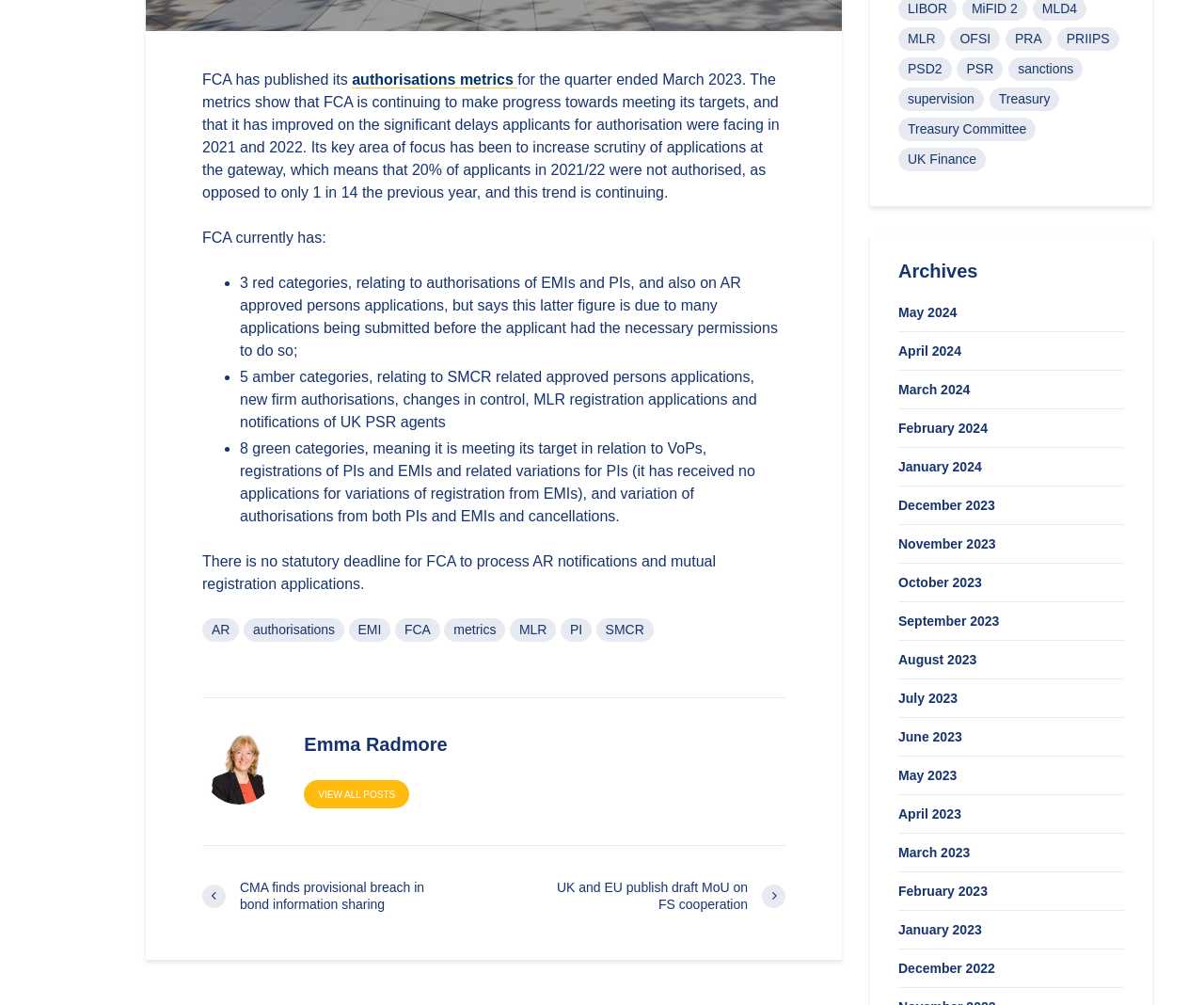Based on the element description "FCA", predict the bounding box coordinates of the UI element.

[0.328, 0.615, 0.366, 0.639]